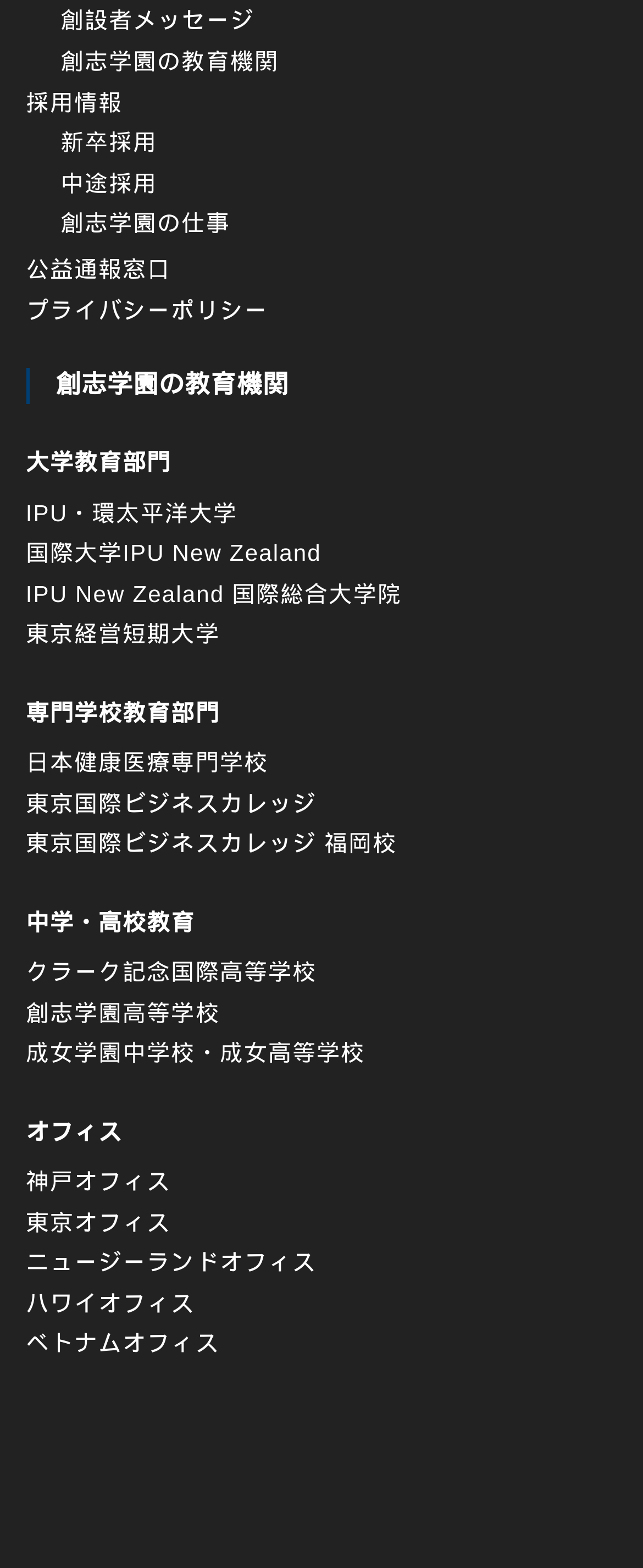Find the bounding box coordinates for the HTML element described in this sentence: "東京国際ビジネスカレッジ 福岡校". Provide the coordinates as four float numbers between 0 and 1, in the format [left, top, right, bottom].

[0.04, 0.529, 0.617, 0.546]